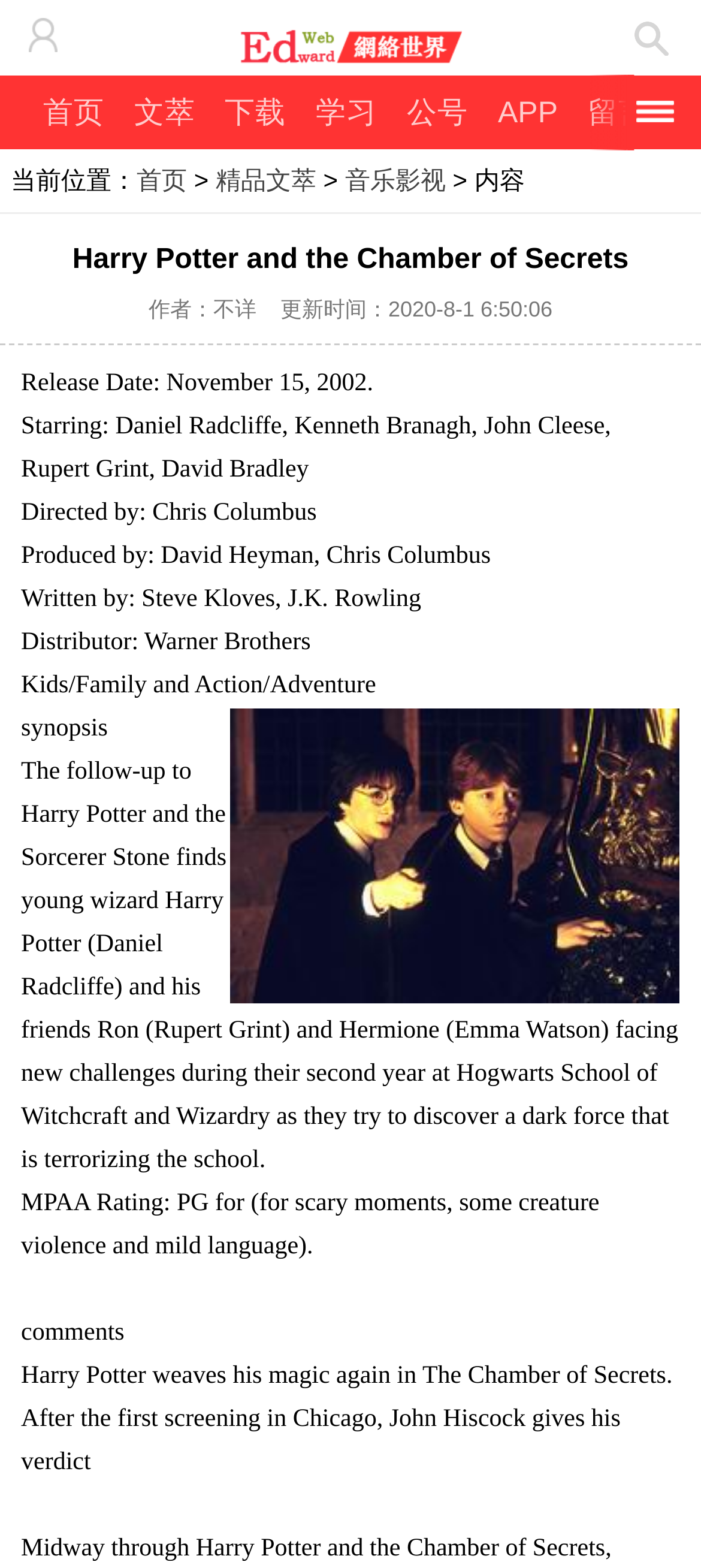Determine the bounding box coordinates (top-left x, top-left y, bottom-right x, bottom-right y) of the UI element described in the following text: parent_node: 首页

[0.867, 0.048, 1.0, 0.095]